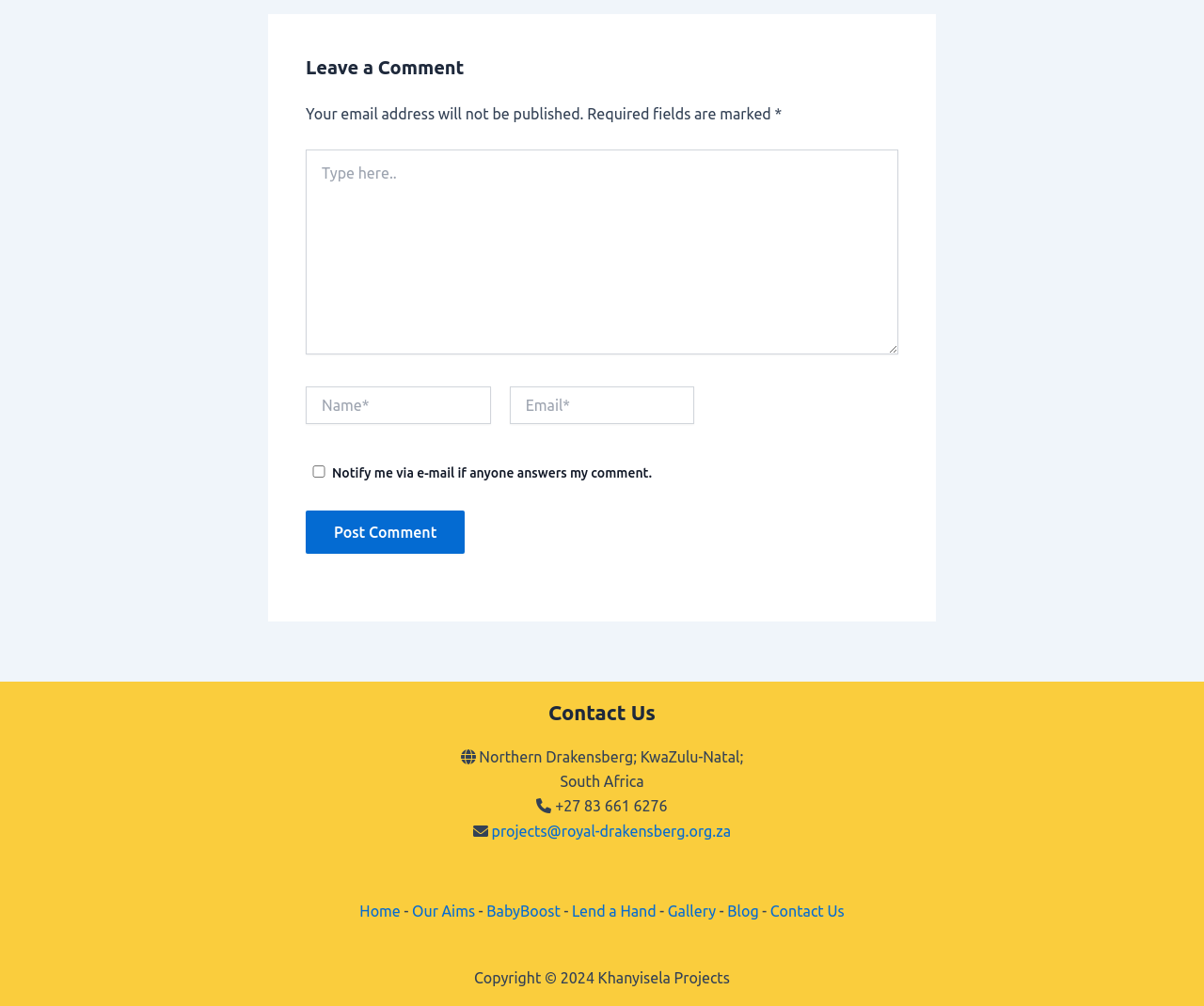Refer to the screenshot and answer the following question in detail:
What is the copyright year?

The copyright year is mentioned at the bottom of the webpage, in the footer section, where it is stated as 'Copyright © 2024 Khanyisela Projects'.